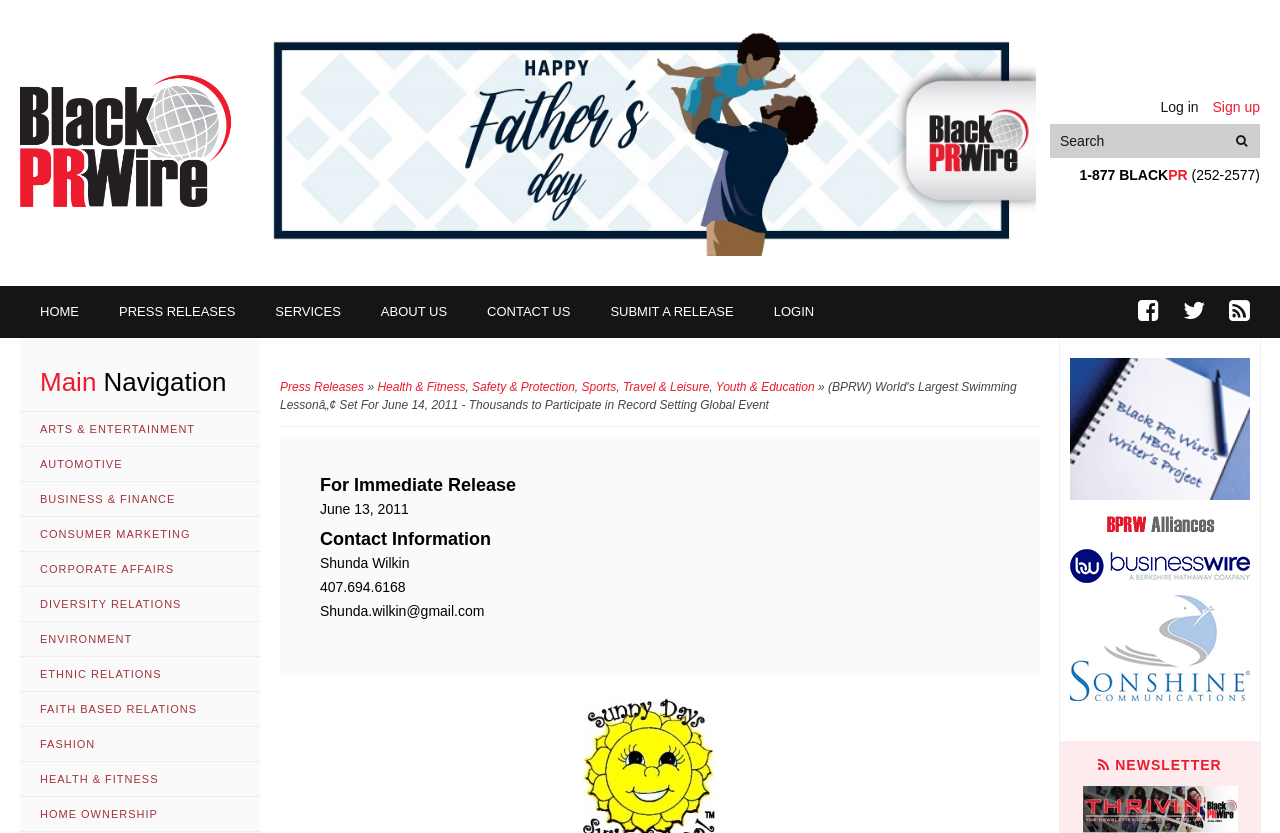Can you determine the bounding box coordinates of the area that needs to be clicked to fulfill the following instruction: "go to homepage"?

[0.016, 0.089, 0.181, 0.248]